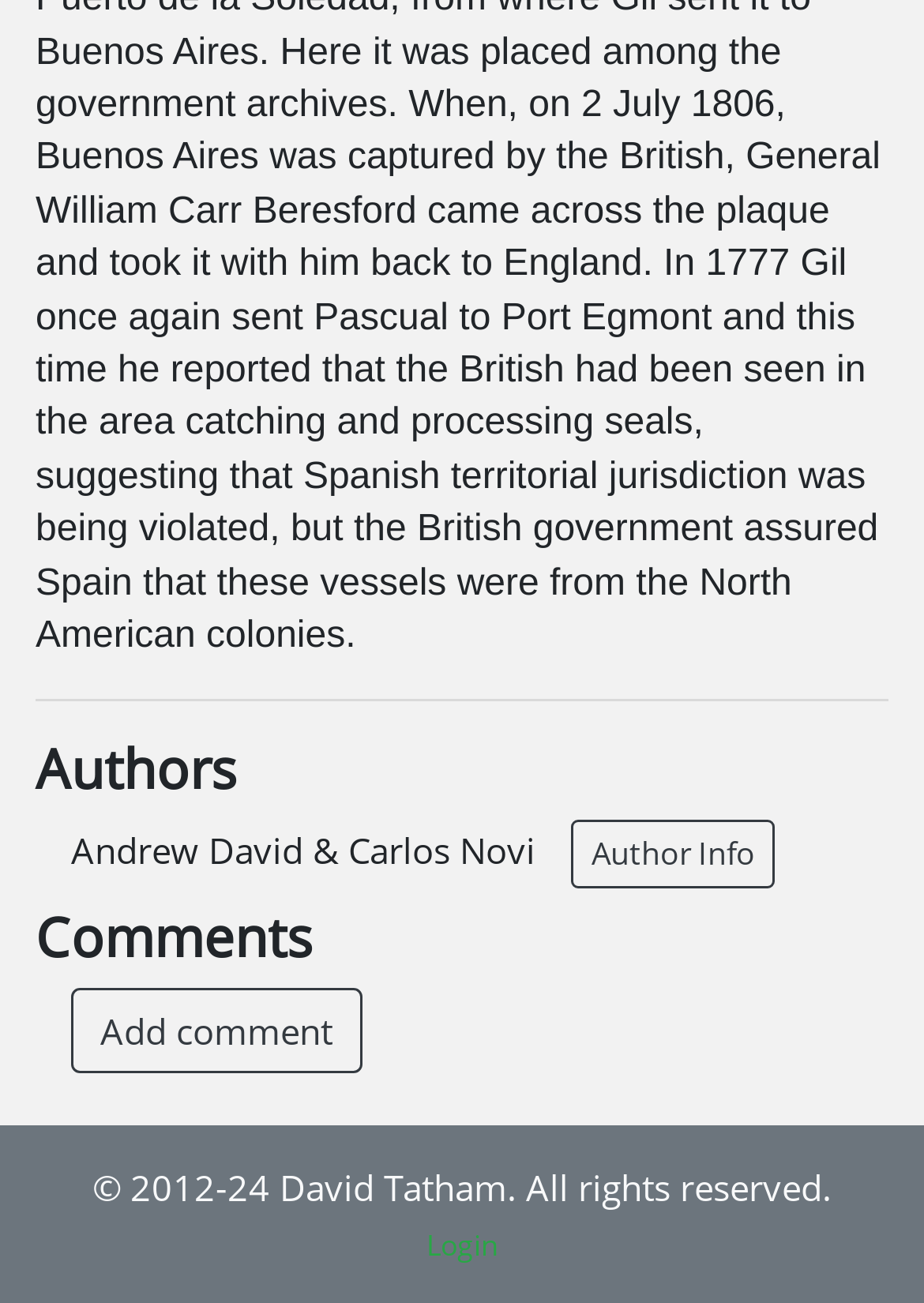Please give a succinct answer using a single word or phrase:
What is the section below the authors' information about?

Comments